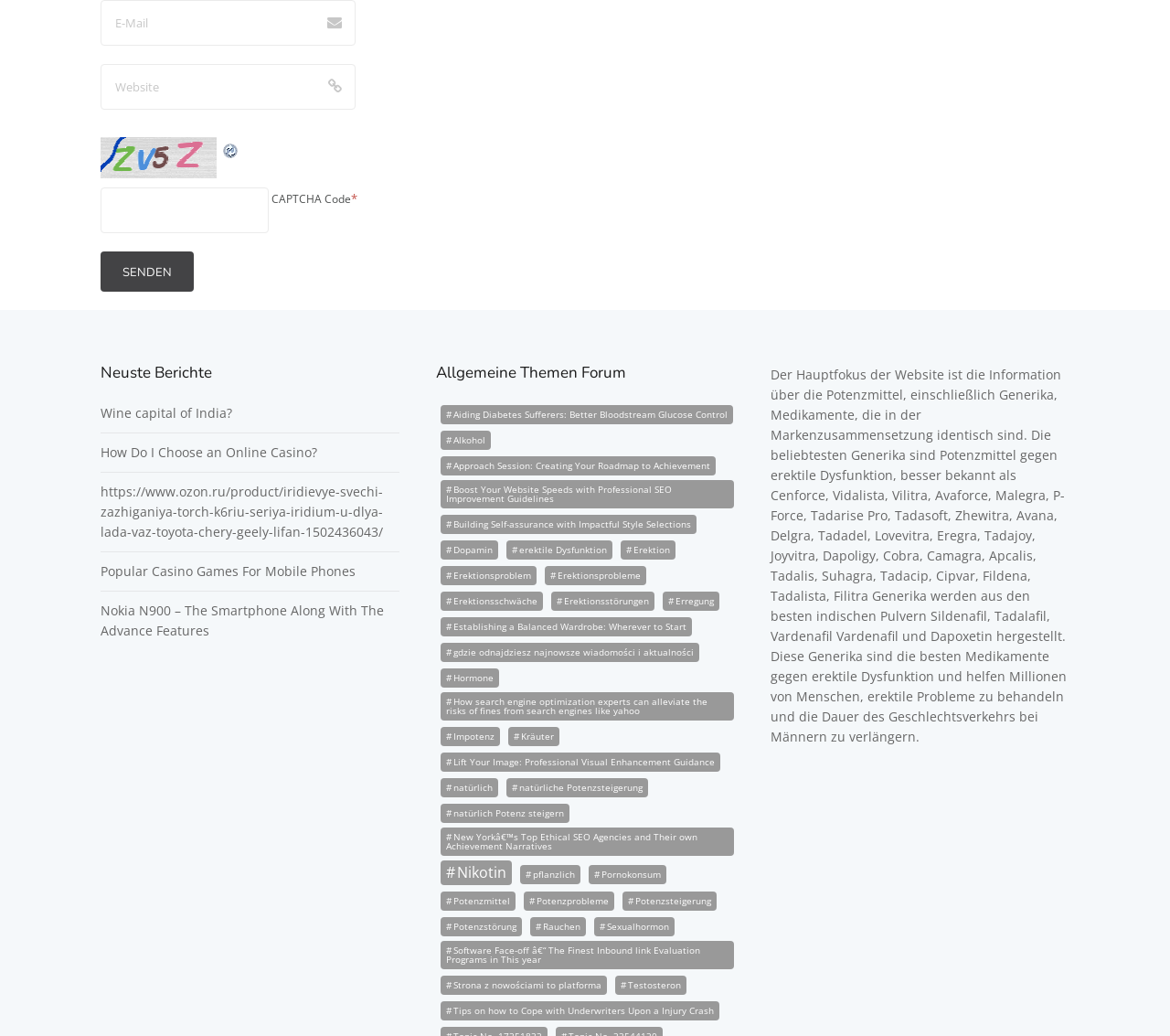Identify the bounding box coordinates for the UI element mentioned here: "natürlich Potenz steigern". Provide the coordinates as four float values between 0 and 1, i.e., [left, top, right, bottom].

[0.376, 0.776, 0.486, 0.795]